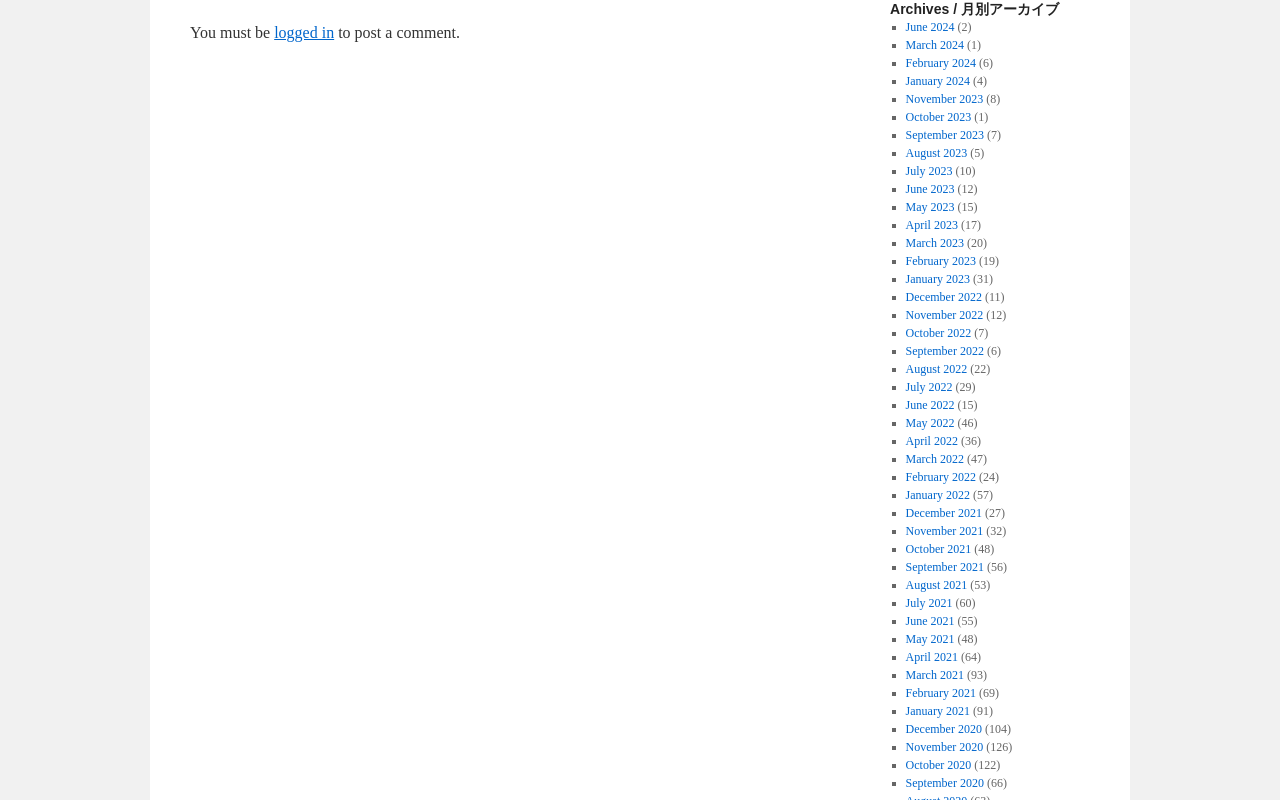How many comments are there in June 2024?
Please provide an in-depth and detailed response to the question.

The webpage lists 'June 2024' with a count of '(2)' next to it, indicating that there are 2 comments in June 2024.